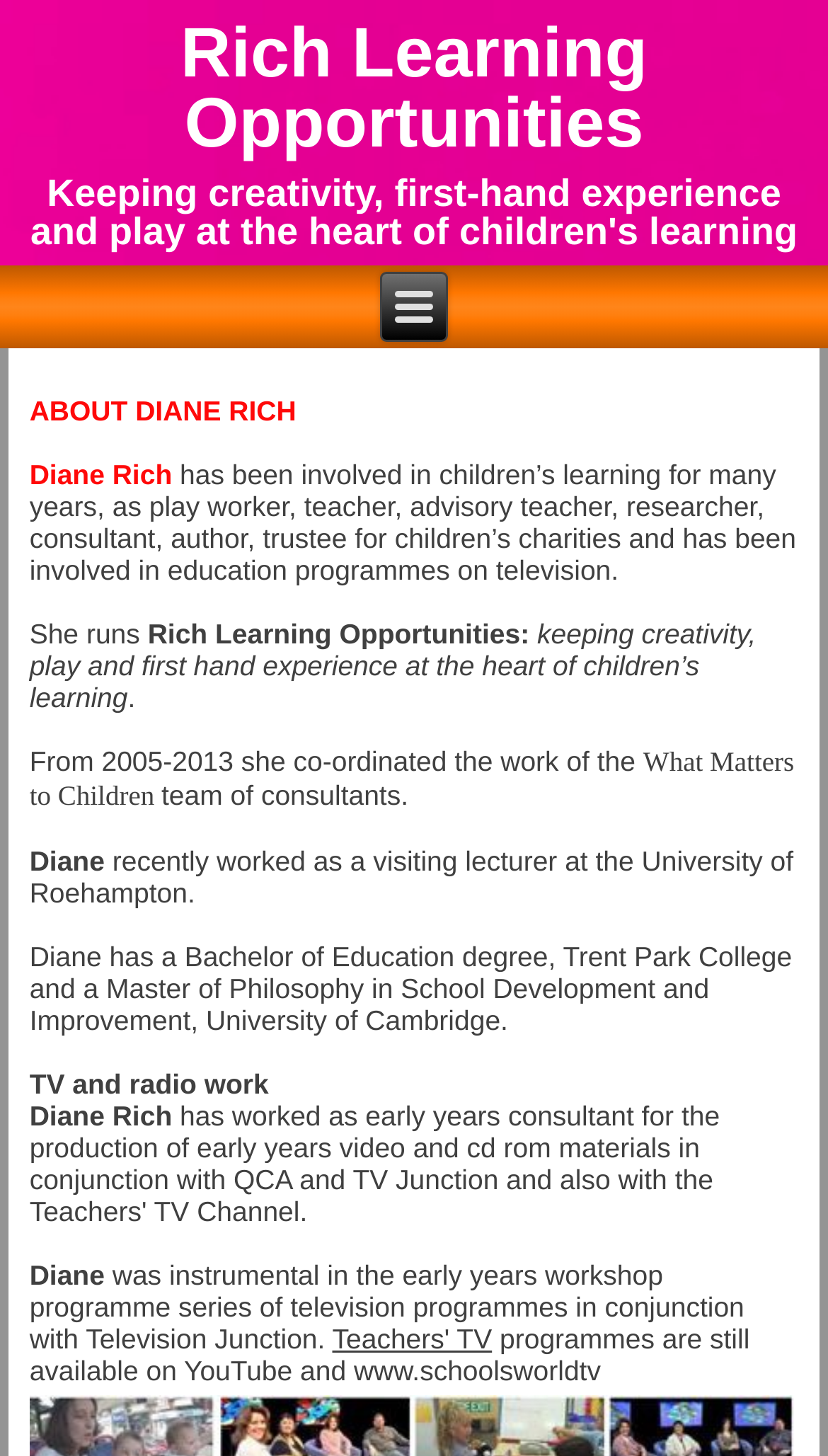With reference to the screenshot, provide a detailed response to the question below:
What is the name of the organization Diane Rich runs?

According to the webpage, Diane Rich runs an organization called Rich Learning Opportunities, which focuses on keeping creativity, play, and first-hand experience at the heart of children's learning.